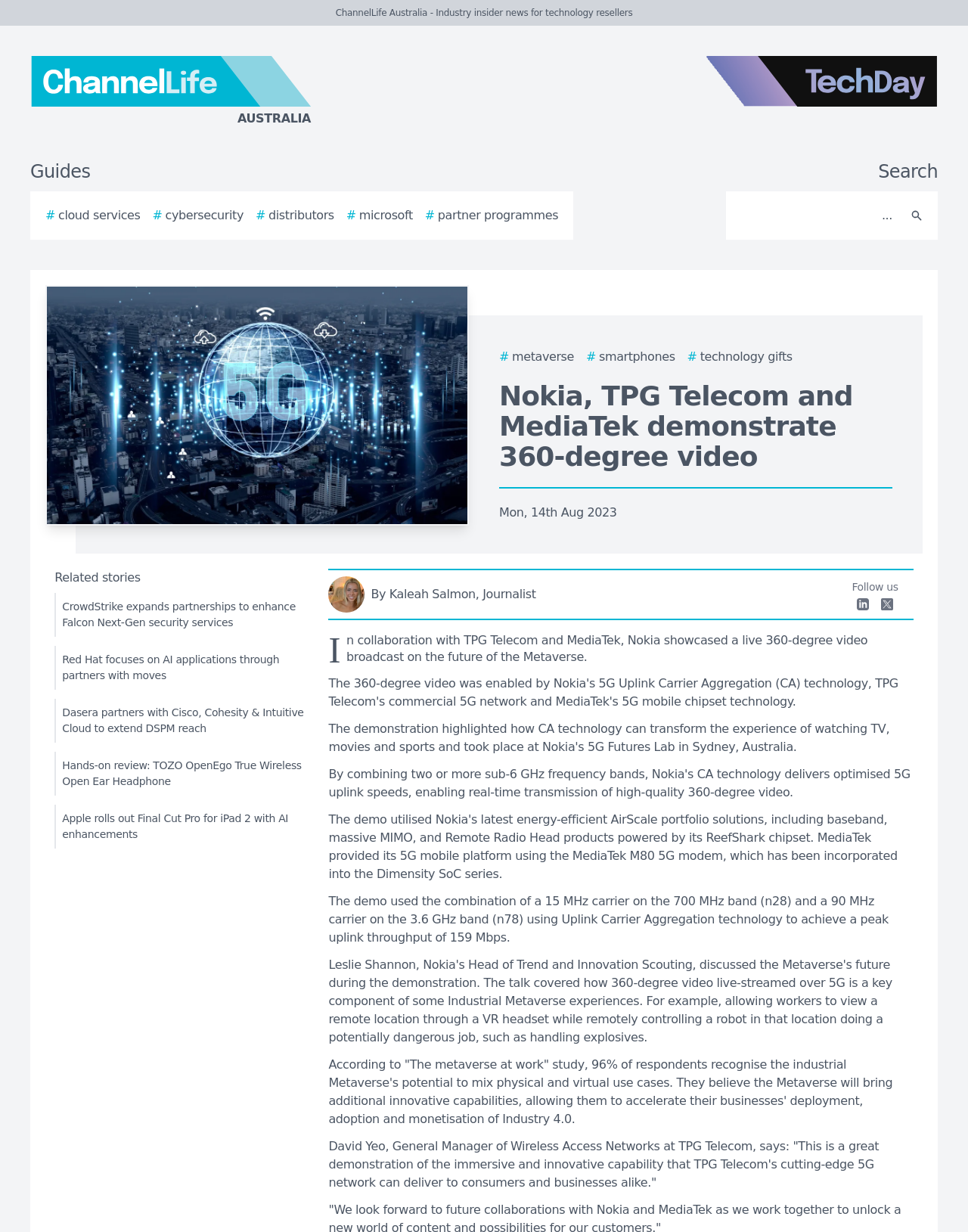From the element description aria-label="Search", predict the bounding box coordinates of the UI element. The coordinates must be specified in the format (top-left x, top-left y, bottom-right x, bottom-right y) and should be within the 0 to 1 range.

[0.931, 0.16, 0.962, 0.19]